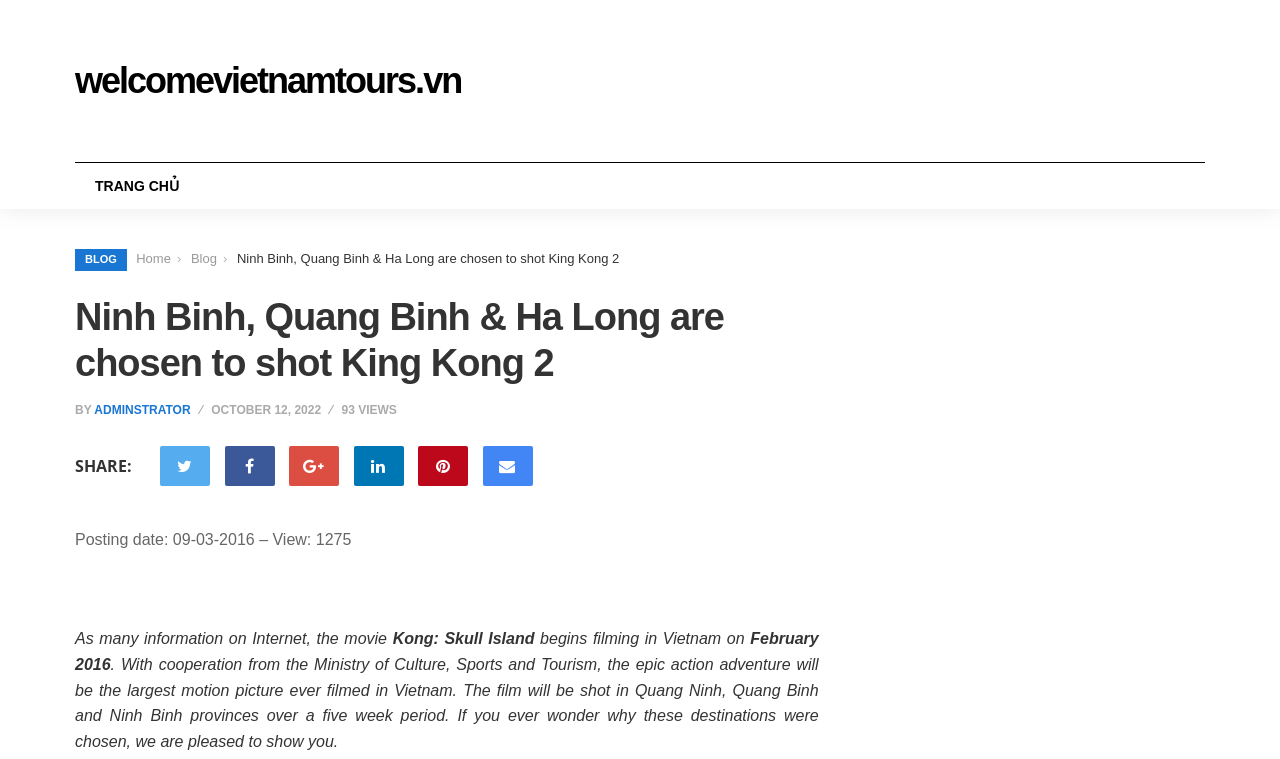Based on the image, please respond to the question with as much detail as possible:
Where was the movie Kong: Skull Island filmed?

The answer can be found in the text 'begins filming in Vietnam on February 2016' which indicates that the movie Kong: Skull Island was filmed in Vietnam.